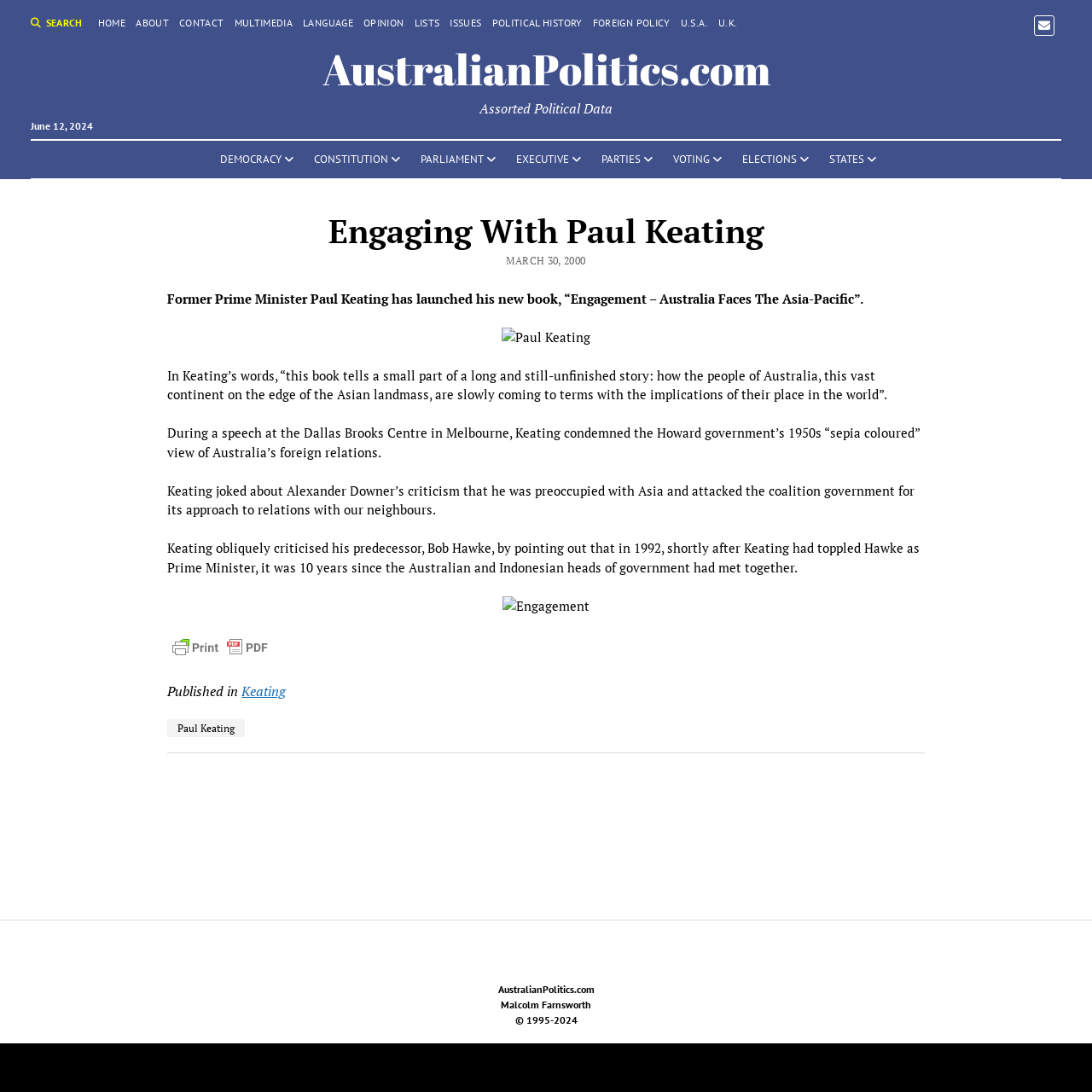Please provide a brief answer to the following inquiry using a single word or phrase:
What is the date of the speech mentioned in the article?

MARCH 30, 2000